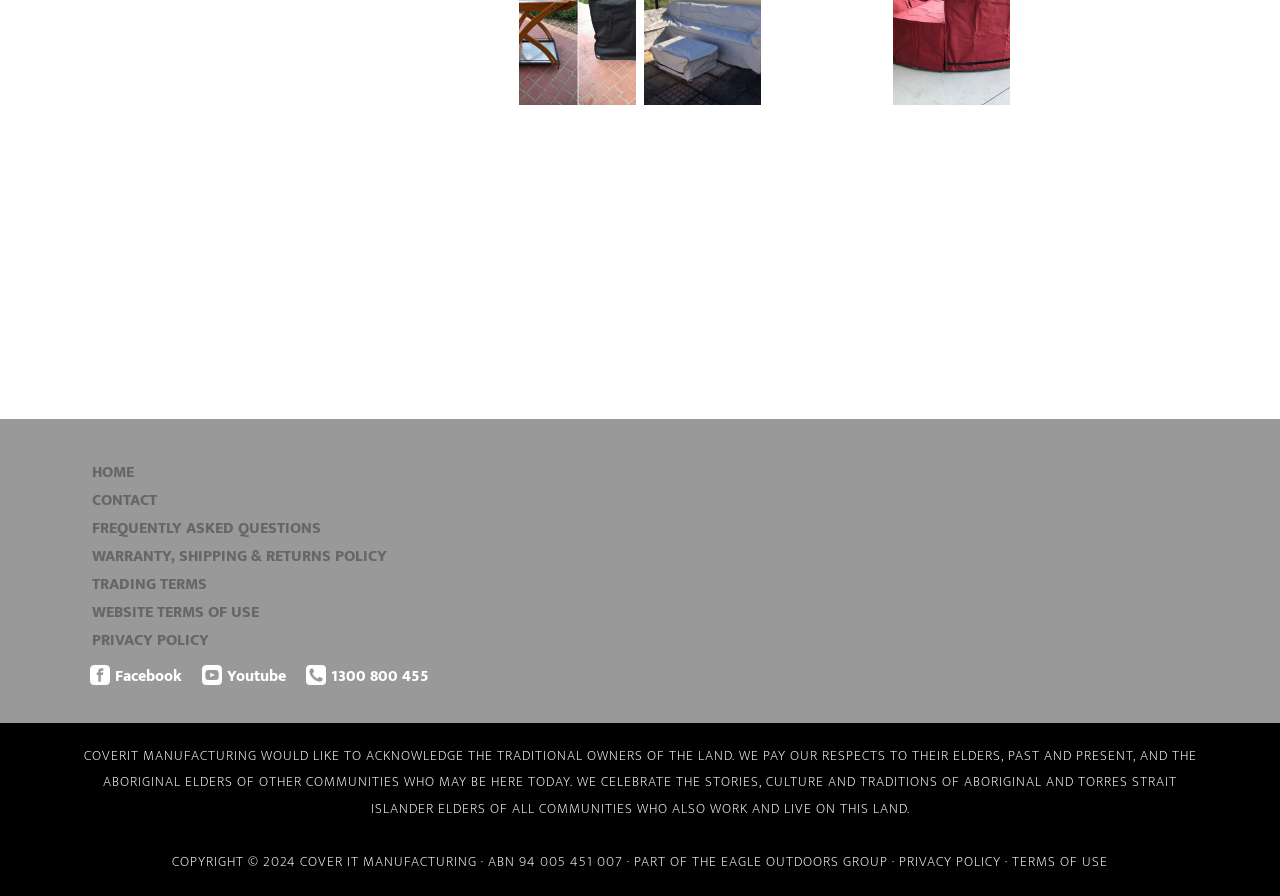Specify the bounding box coordinates of the area to click in order to execute this command: 'Check PRIVACY POLICY'. The coordinates should consist of four float numbers ranging from 0 to 1, and should be formatted as [left, top, right, bottom].

[0.702, 0.949, 0.782, 0.974]